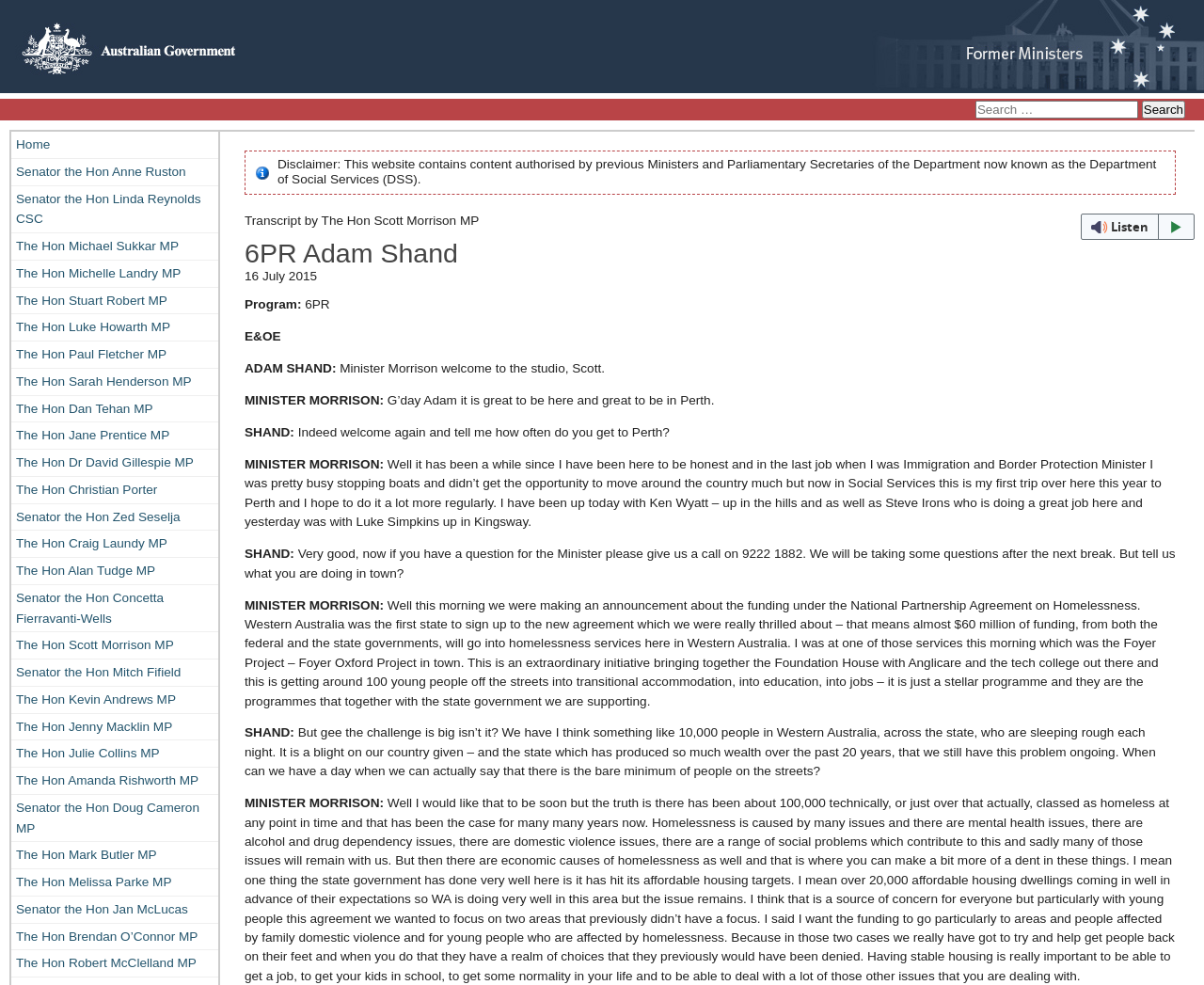Please locate the bounding box coordinates of the element that should be clicked to achieve the given instruction: "Click on the Home link".

[0.009, 0.134, 0.181, 0.16]